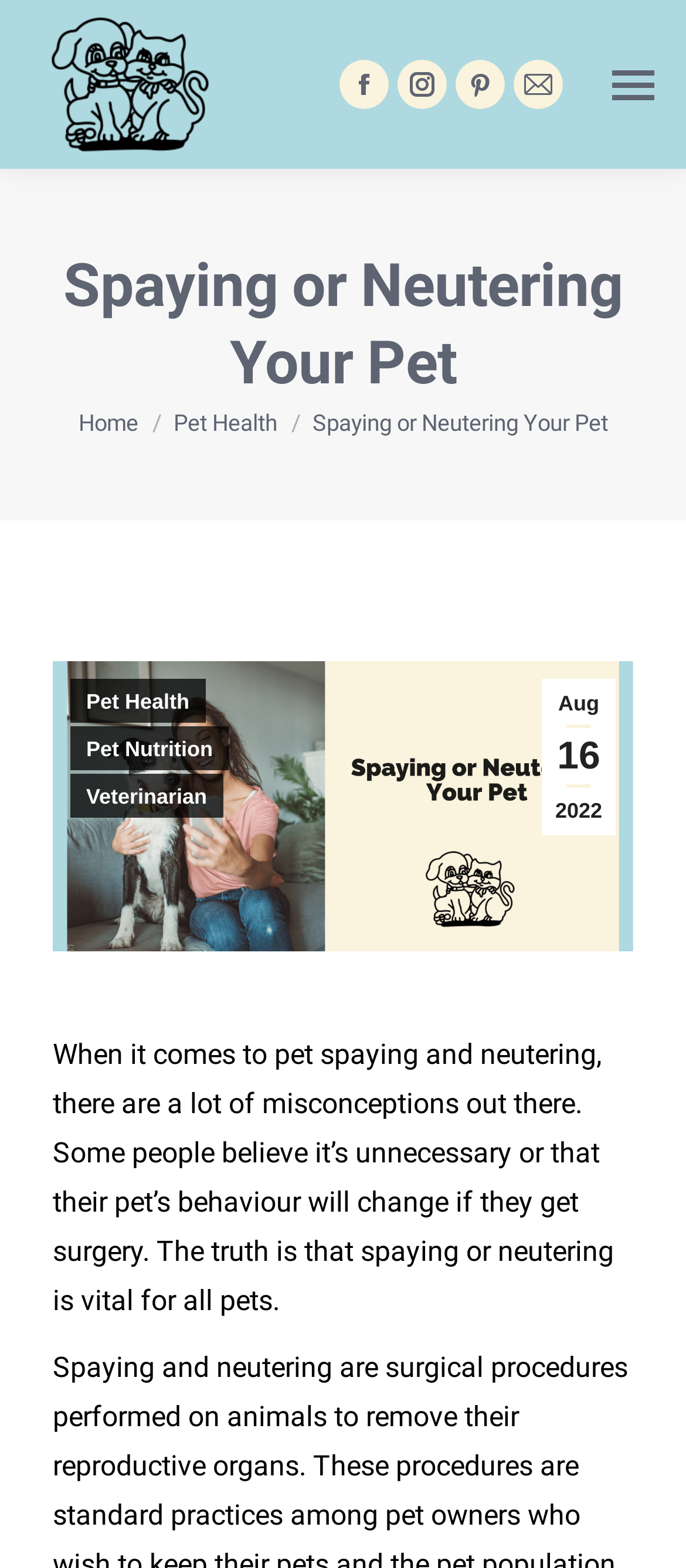What is the purpose of spaying or neutering according to the article?
Could you please answer the question thoroughly and with as much detail as possible?

According to the article, the purpose of spaying or neutering is vital for all pets, as mentioned in the paragraph 'When it comes to pet spaying and neutering, there are a lot of misconceptions out there...'.